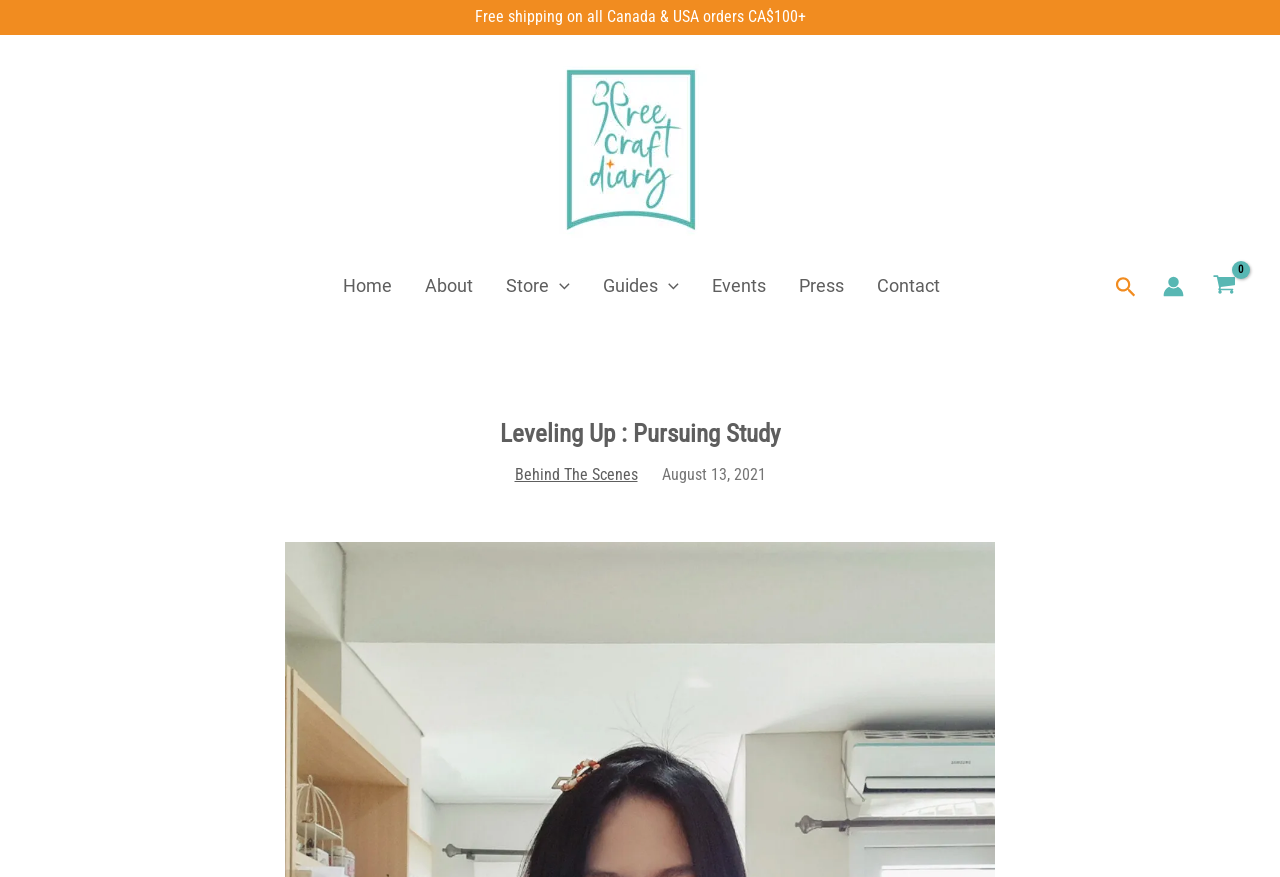Determine the bounding box coordinates of the clickable region to execute the instruction: "go to home page". The coordinates should be four float numbers between 0 and 1, denoted as [left, top, right, bottom].

[0.254, 0.298, 0.318, 0.355]